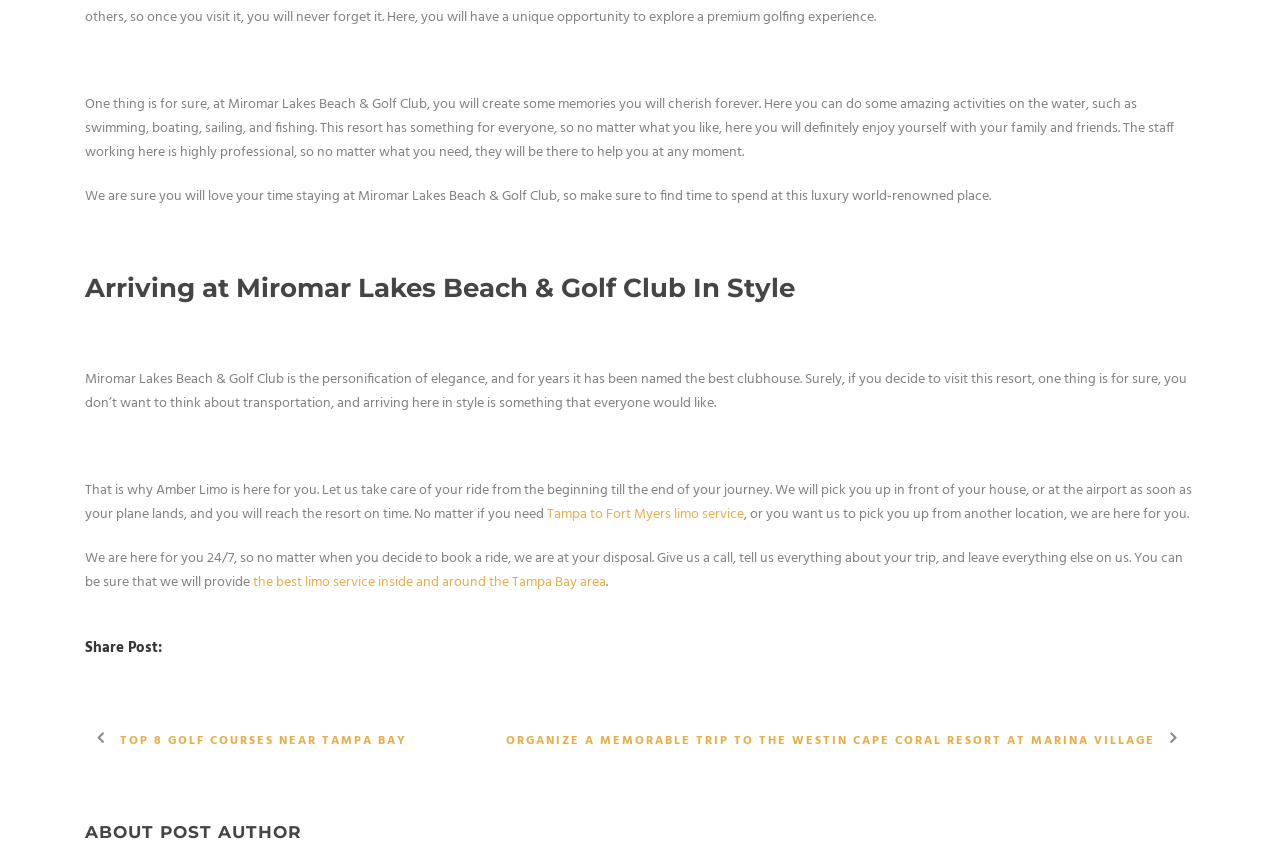Given the description of the UI element: "parent_node: Share Post:", predict the bounding box coordinates in the form of [left, top, right, bottom], with each value being a float between 0 and 1.

[0.355, 0.75, 0.378, 0.784]